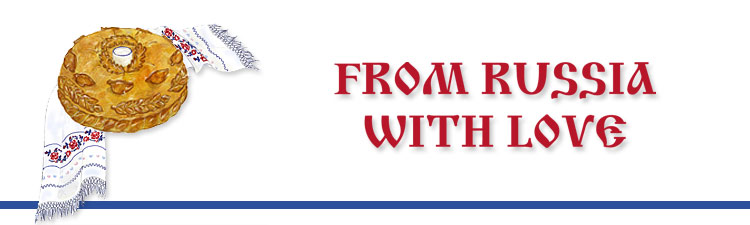From the details in the image, provide a thorough response to the question: What is the shape of the baked good?

The caption describes the traditional Russian baked good as resembling a round bread or pastry, which implies that the shape of the baked good is round.